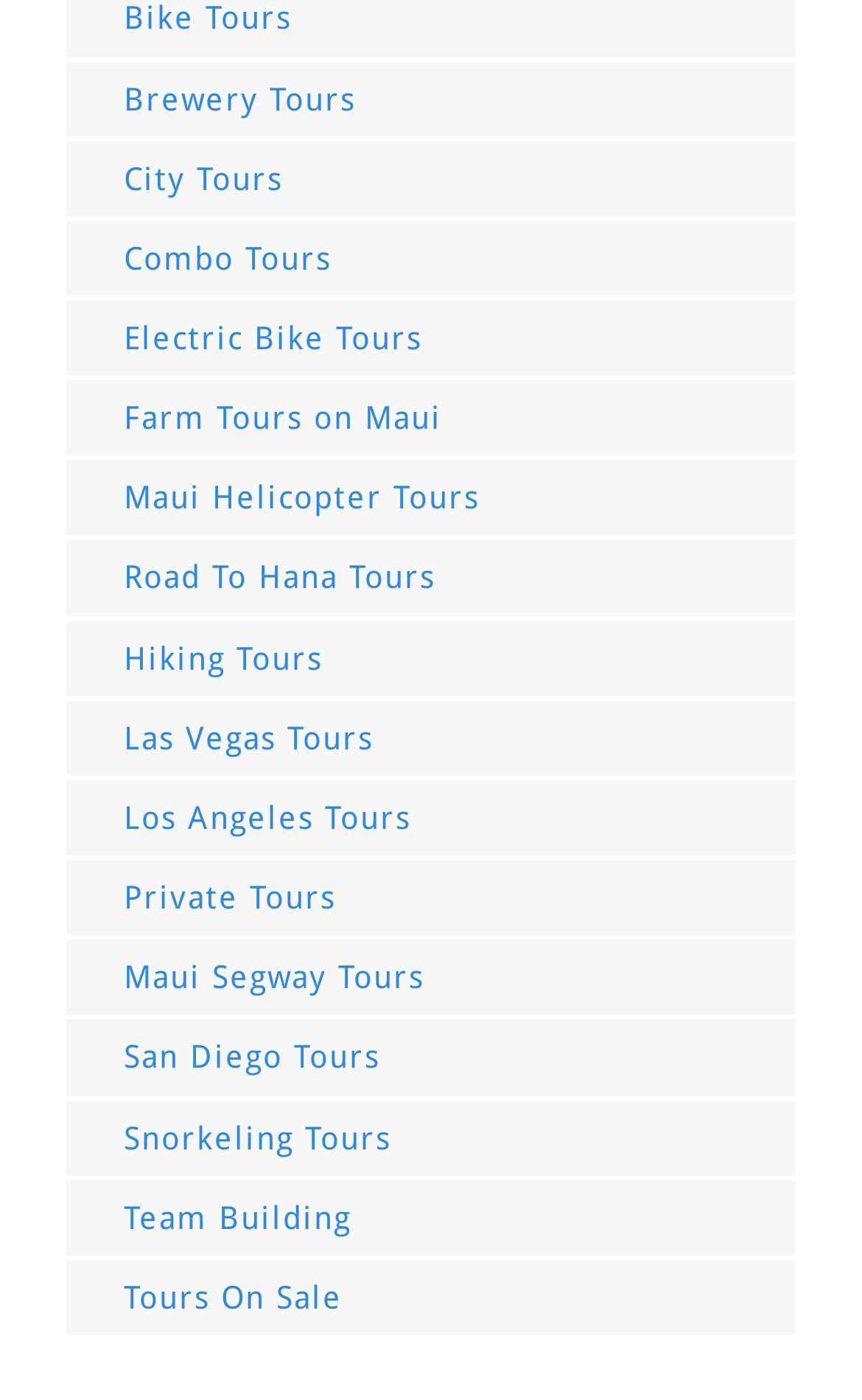How many cities are mentioned in the tour types?
Utilize the information in the image to give a detailed answer to the question.

I searched the list of links and found four cities mentioned: Maui, Las Vegas, Los Angeles, and San Diego.